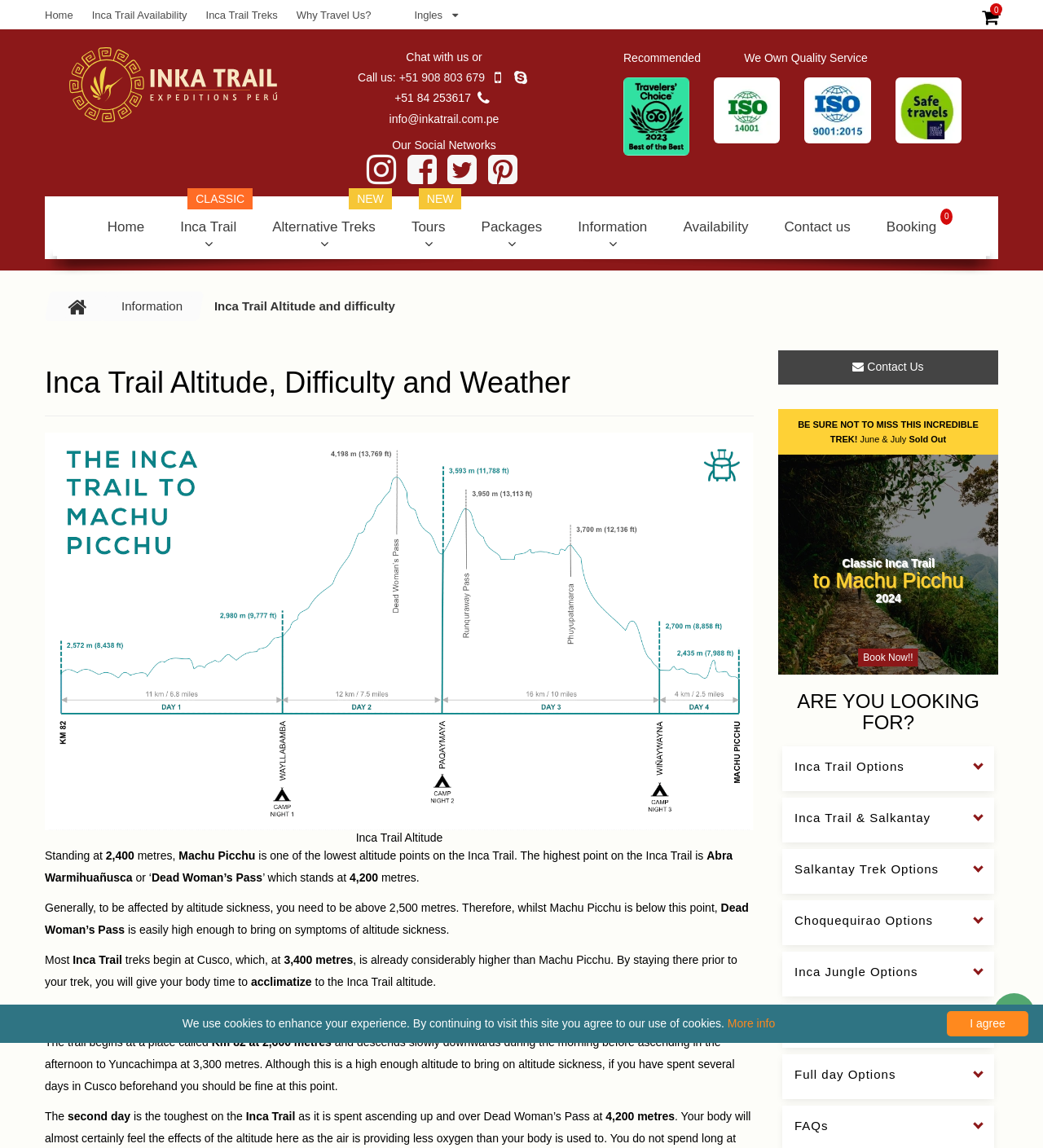Find the bounding box of the UI element described as follows: "Machu Picchu Full Day".

[0.75, 0.95, 0.953, 0.963]